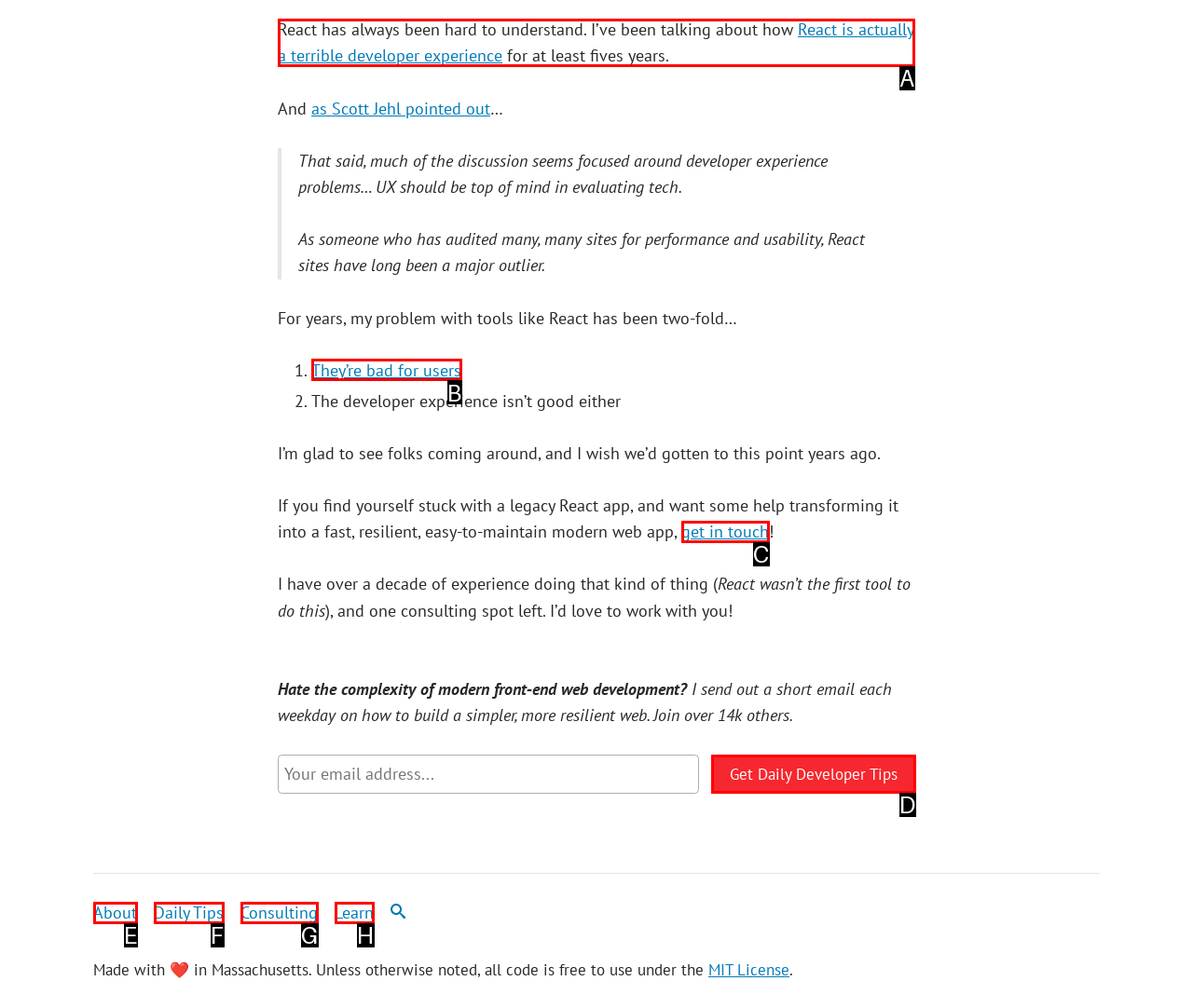Based on the element description: Daily Tips, choose the best matching option. Provide the letter of the option directly.

F